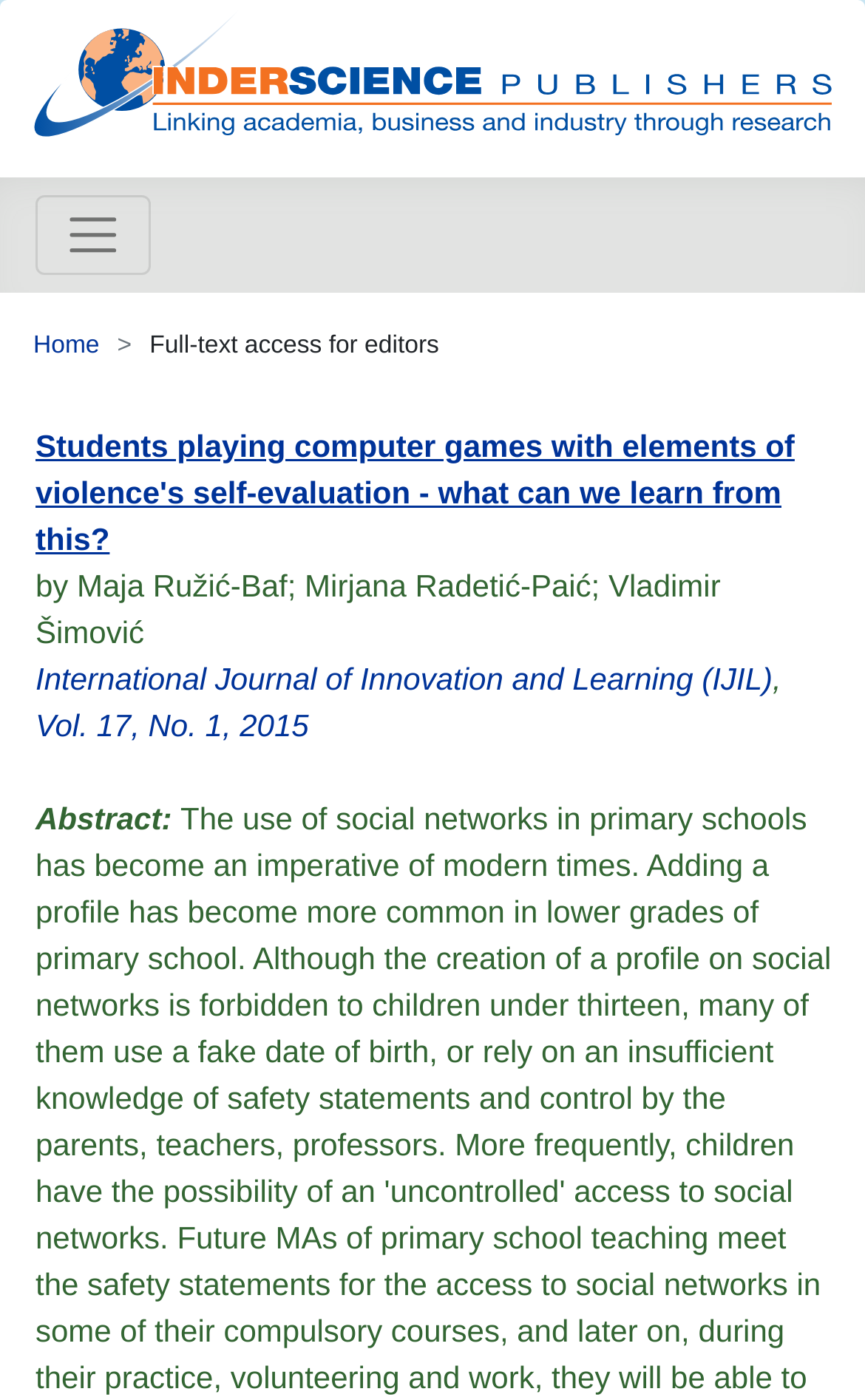What is the name of the journal in the article?
From the details in the image, answer the question comprehensively.

I found the answer by looking at the link element with the text 'International Journal of Innovation and Learning (IJIL)' which is located at [0.041, 0.472, 0.893, 0.497]. This link is part of the article information section, indicating that it is the journal where the article is published.